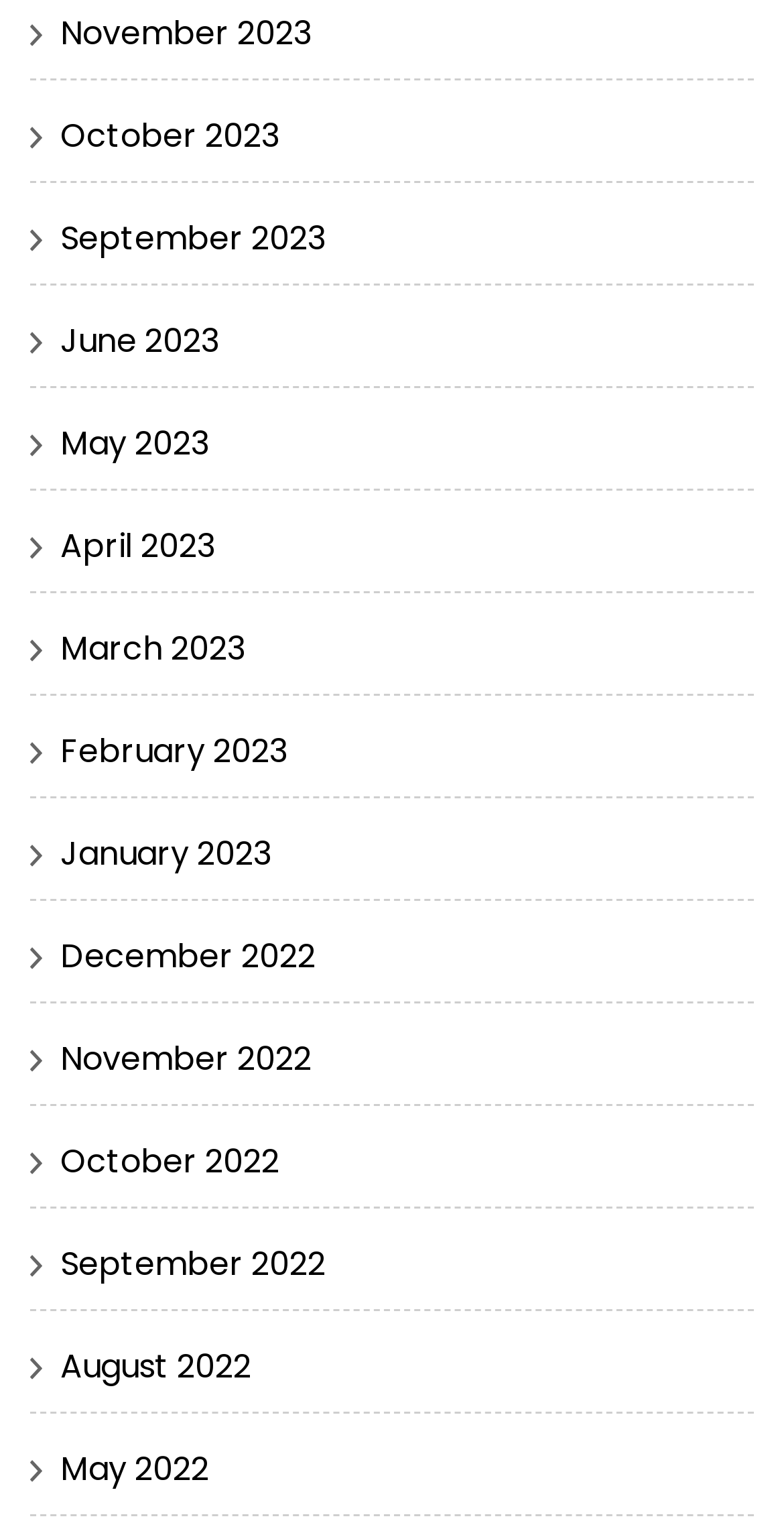What is the position of the link 'June 2023'?
Please respond to the question with a detailed and informative answer.

By comparing the y1 and y2 coordinates of the links, I found that the link 'June 2023' has a y1 value of 0.207, which is the fourth smallest y1 value among all the links, indicating that it is the fourth link from the top.